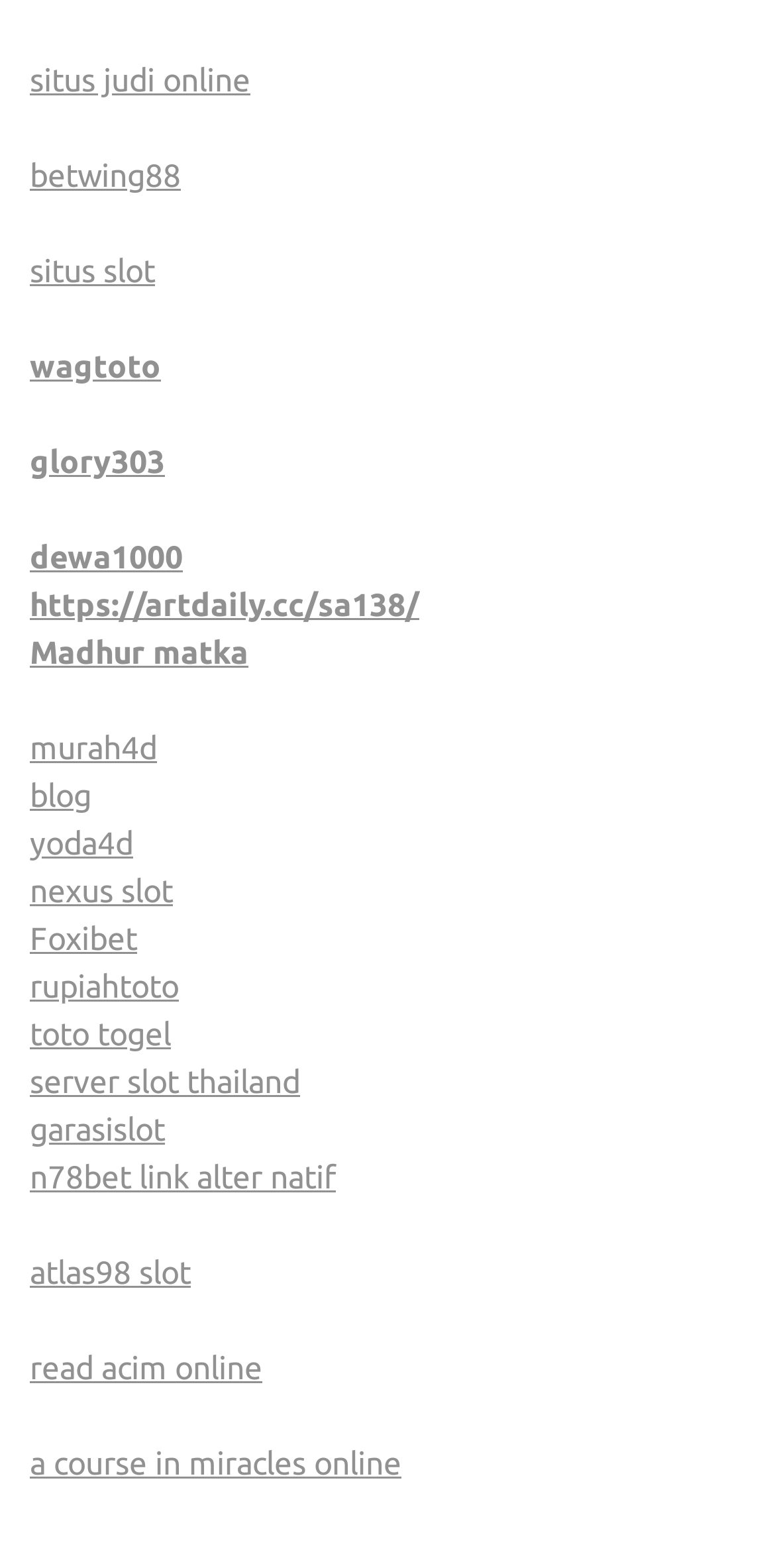What is the first link on the webpage?
Using the visual information, reply with a single word or short phrase.

situs judi online